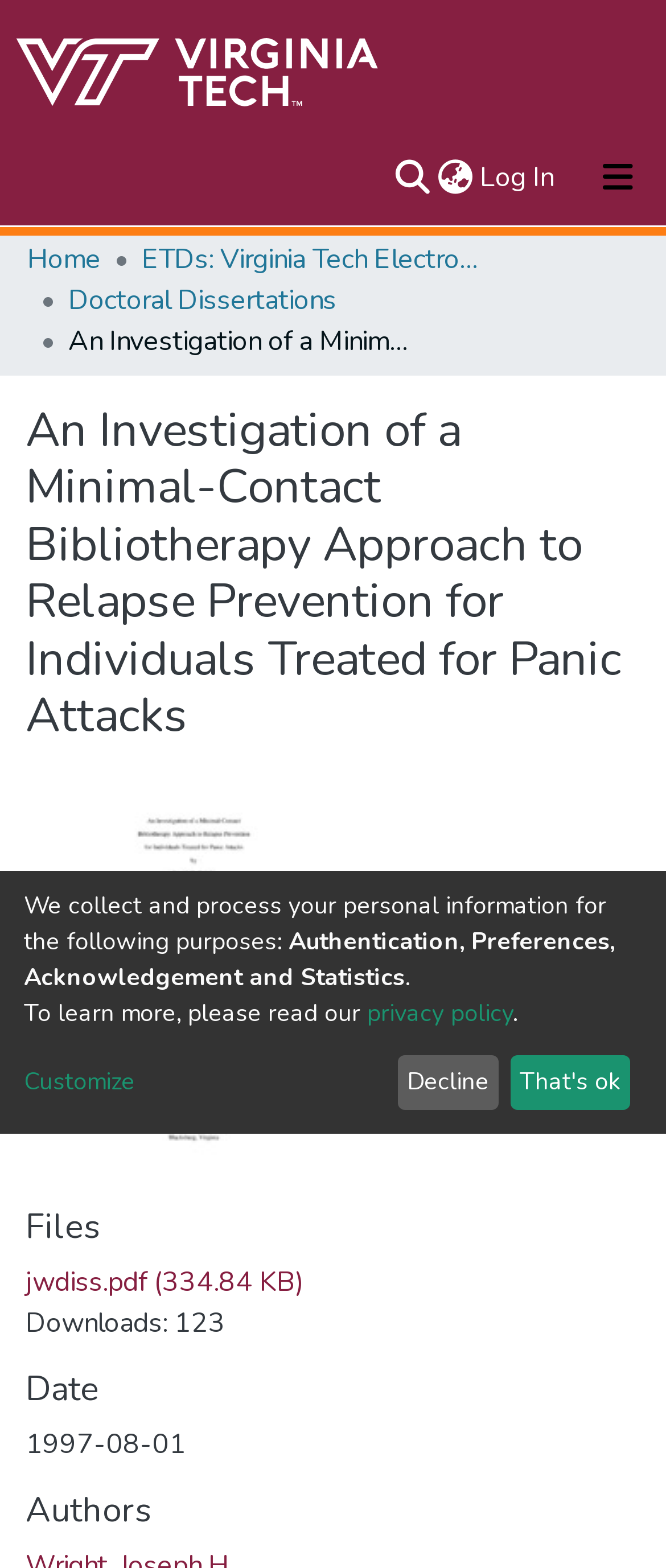Respond with a single word or phrase to the following question:
What is the date of the document?

1997-08-01